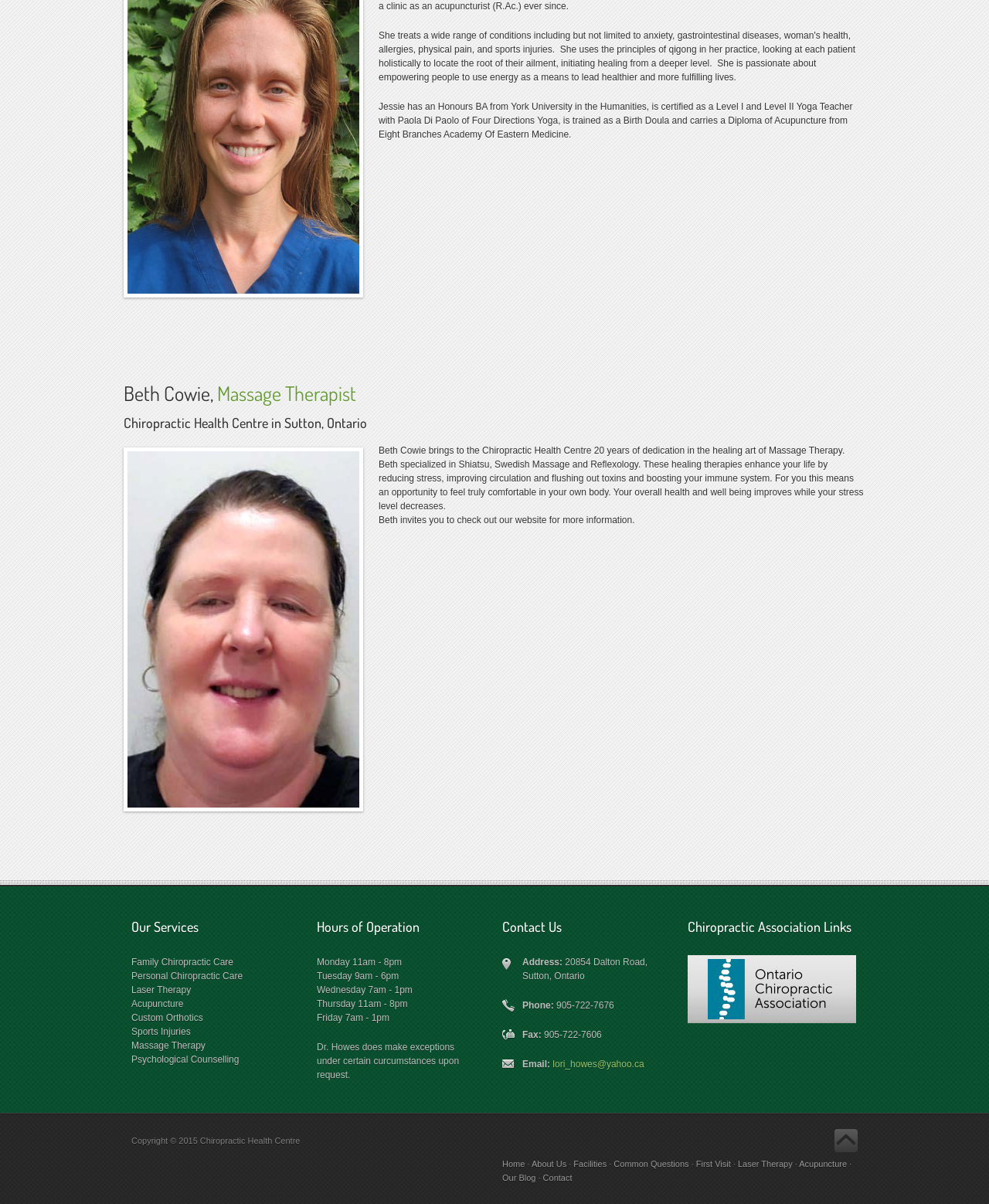Please indicate the bounding box coordinates for the clickable area to complete the following task: "View the hours of operation on Tuesday". The coordinates should be specified as four float numbers between 0 and 1, i.e., [left, top, right, bottom].

[0.32, 0.806, 0.403, 0.815]